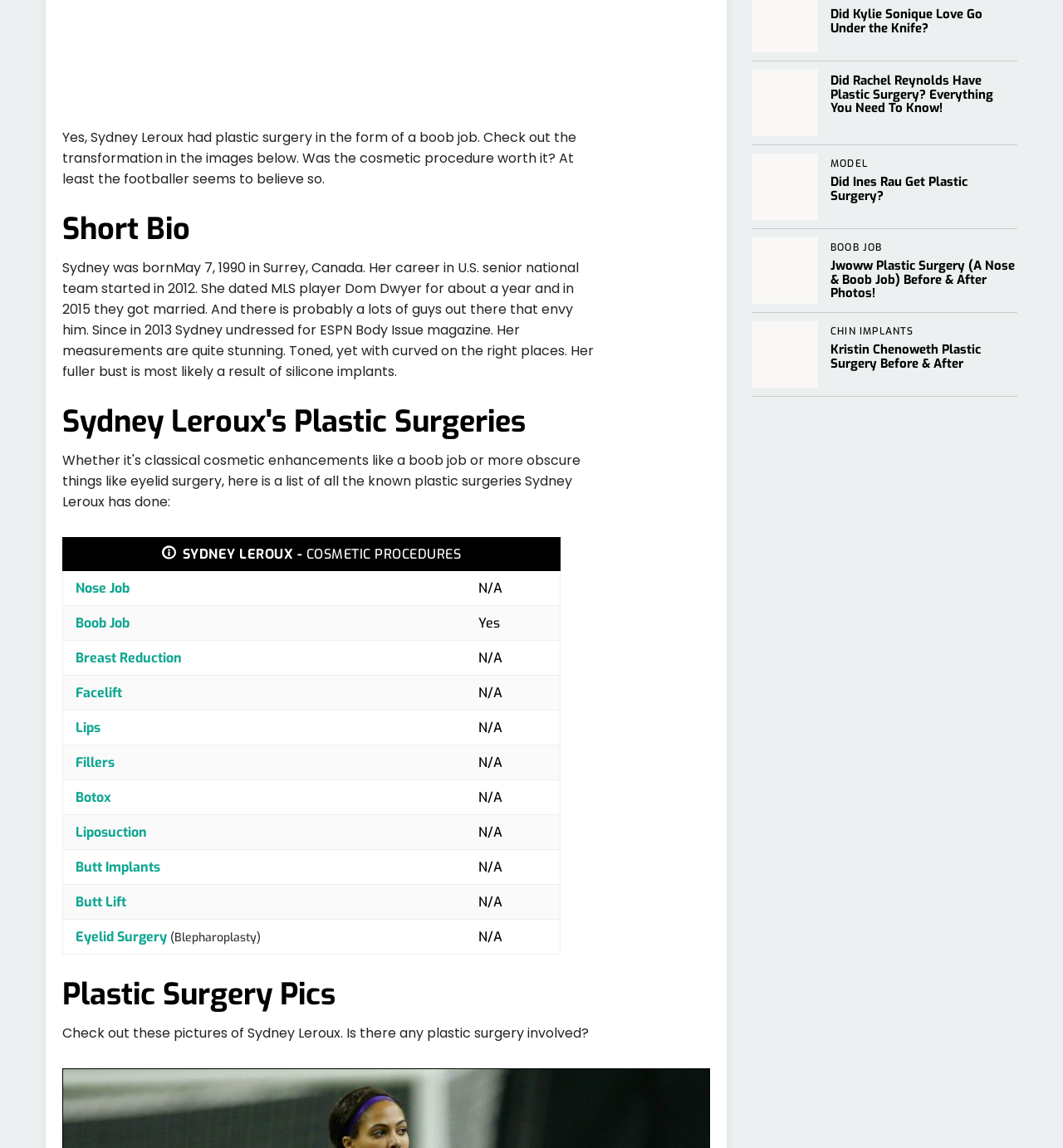Respond with a single word or phrase to the following question: What is the purpose of the table 'Sydney Leroux - Cosmetic Procedures'?

To list plastic surgery procedures